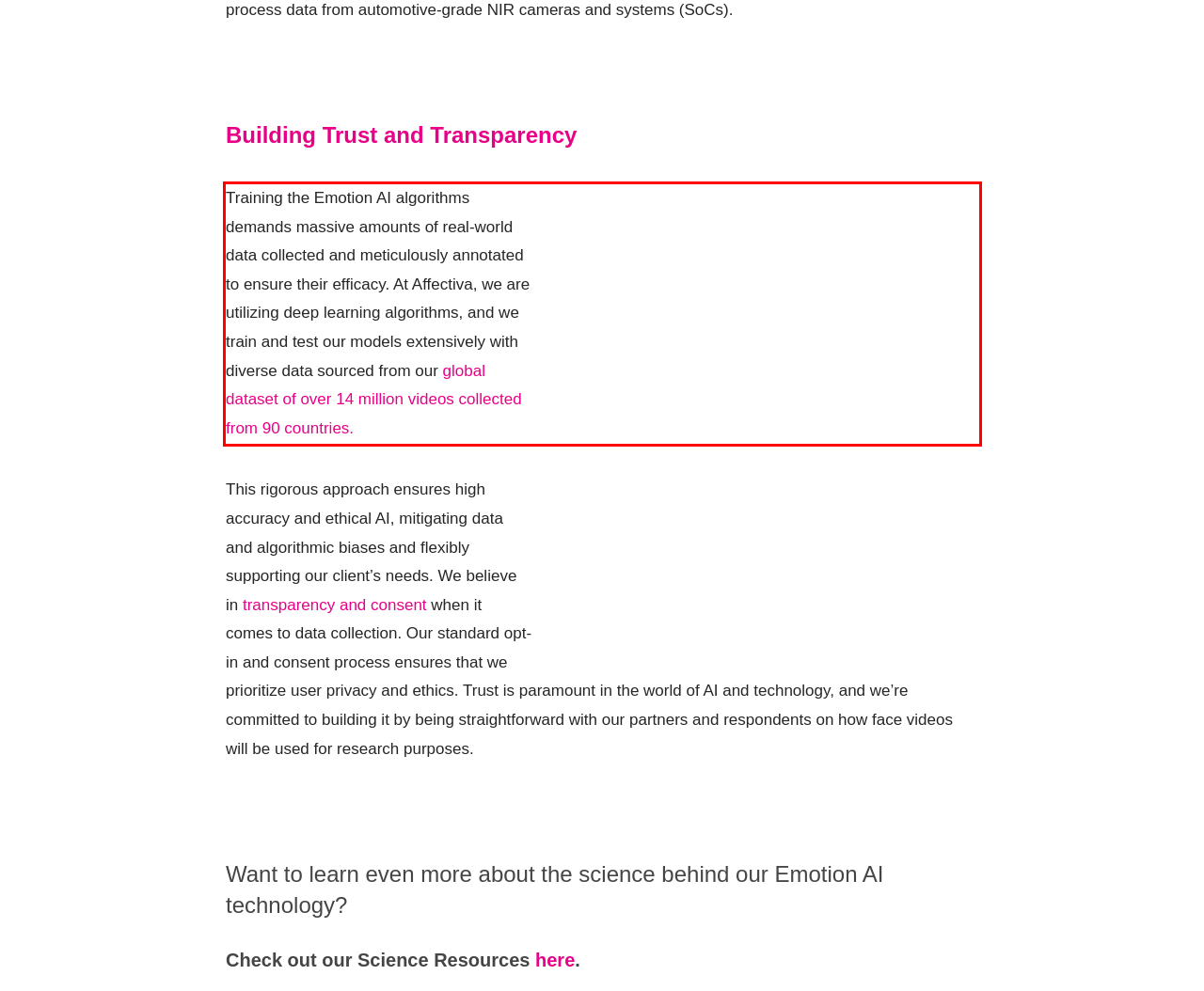Using the provided webpage screenshot, identify and read the text within the red rectangle bounding box.

Training the Emotion AI algorithms demands massive amounts of real-world data collected and meticulously annotated to ensure their efficacy. At Affectiva, we are utilizing deep learning algorithms, and we train and test our models extensively with diverse data sourced from our global dataset of over 14 million videos collected from 90 countries.